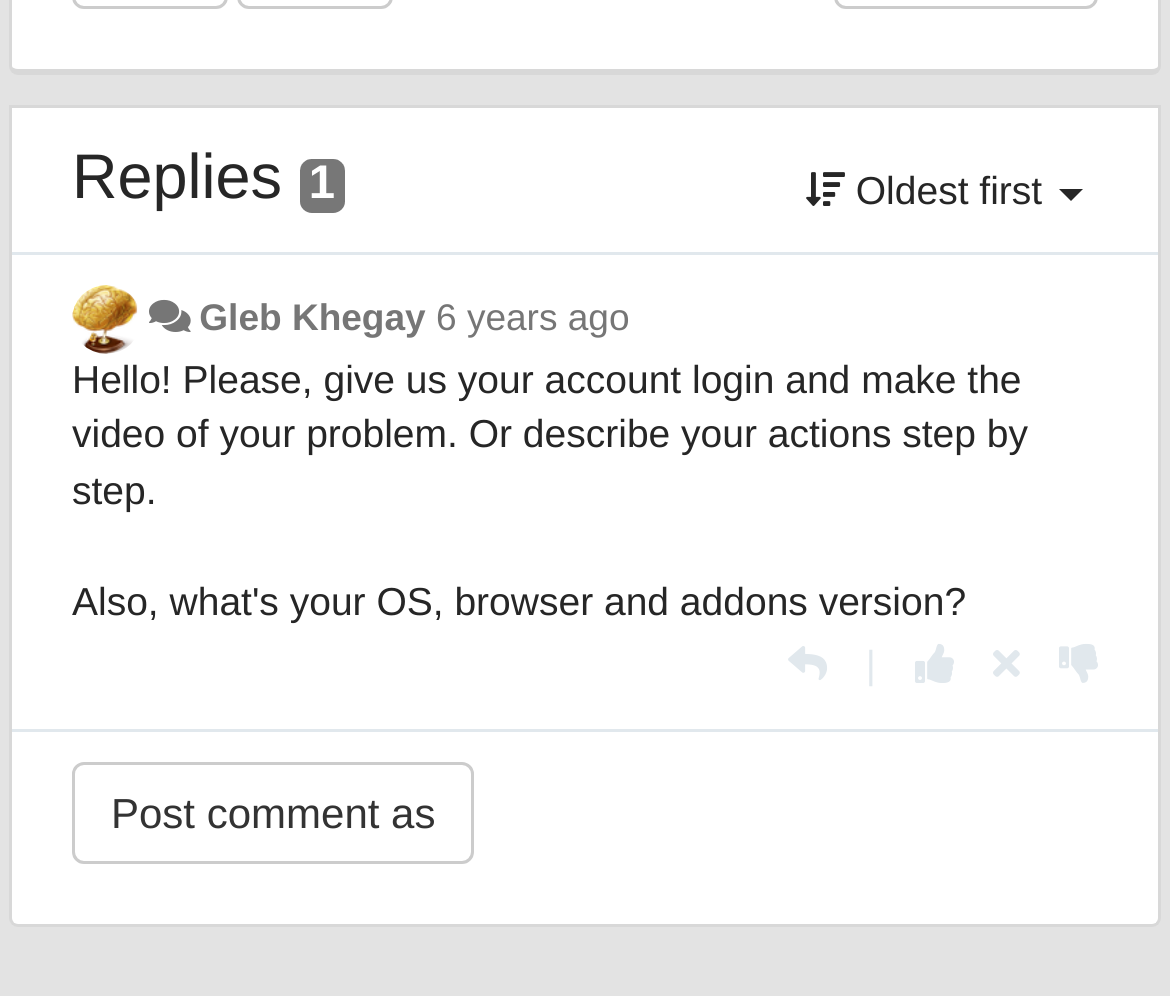Using the format (top-left x, top-left y, bottom-right x, bottom-right y), provide the bounding box coordinates for the described UI element. All values should be floating point numbers between 0 and 1: Gleb Khegay

[0.17, 0.298, 0.364, 0.34]